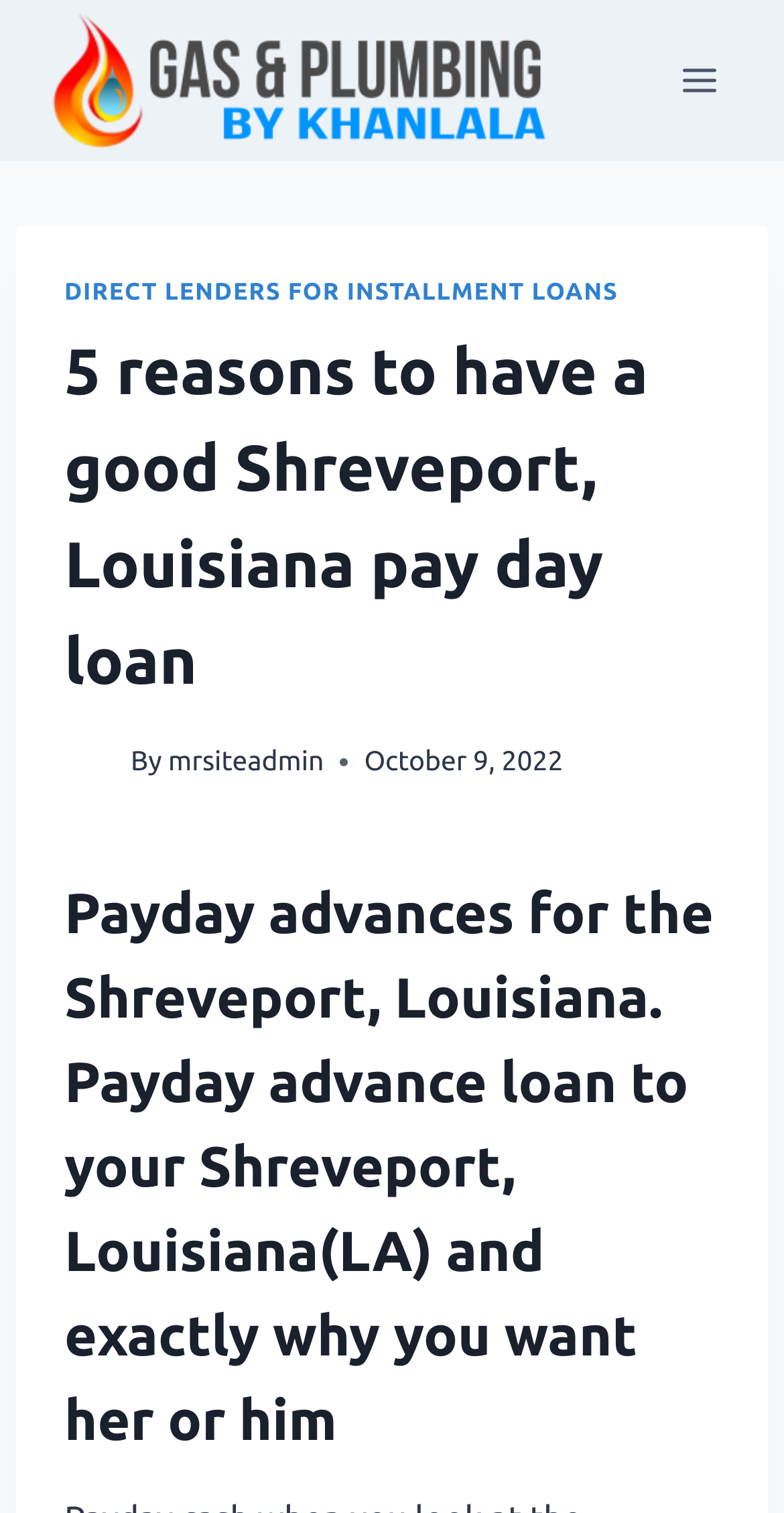Refer to the image and provide a thorough answer to this question:
Who is the author of the article?

The author of the article is mentioned in the webpage content, specifically in the section 'By mrsiteadmin' which indicates that mrsiteadmin is the author of the article.